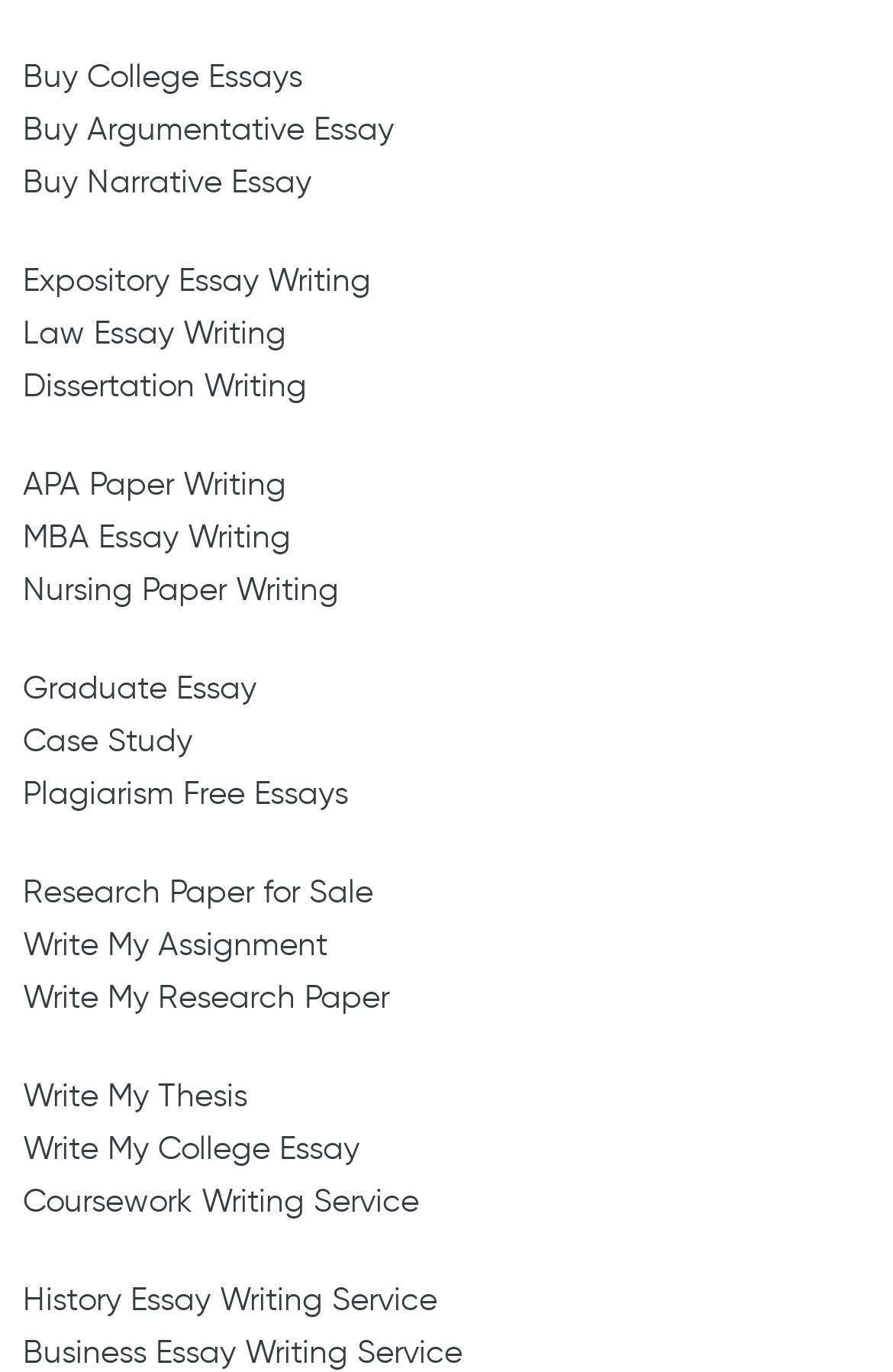Find the bounding box coordinates of the element I should click to carry out the following instruction: "Order a plagiarism-free essay".

[0.026, 0.558, 0.39, 0.597]